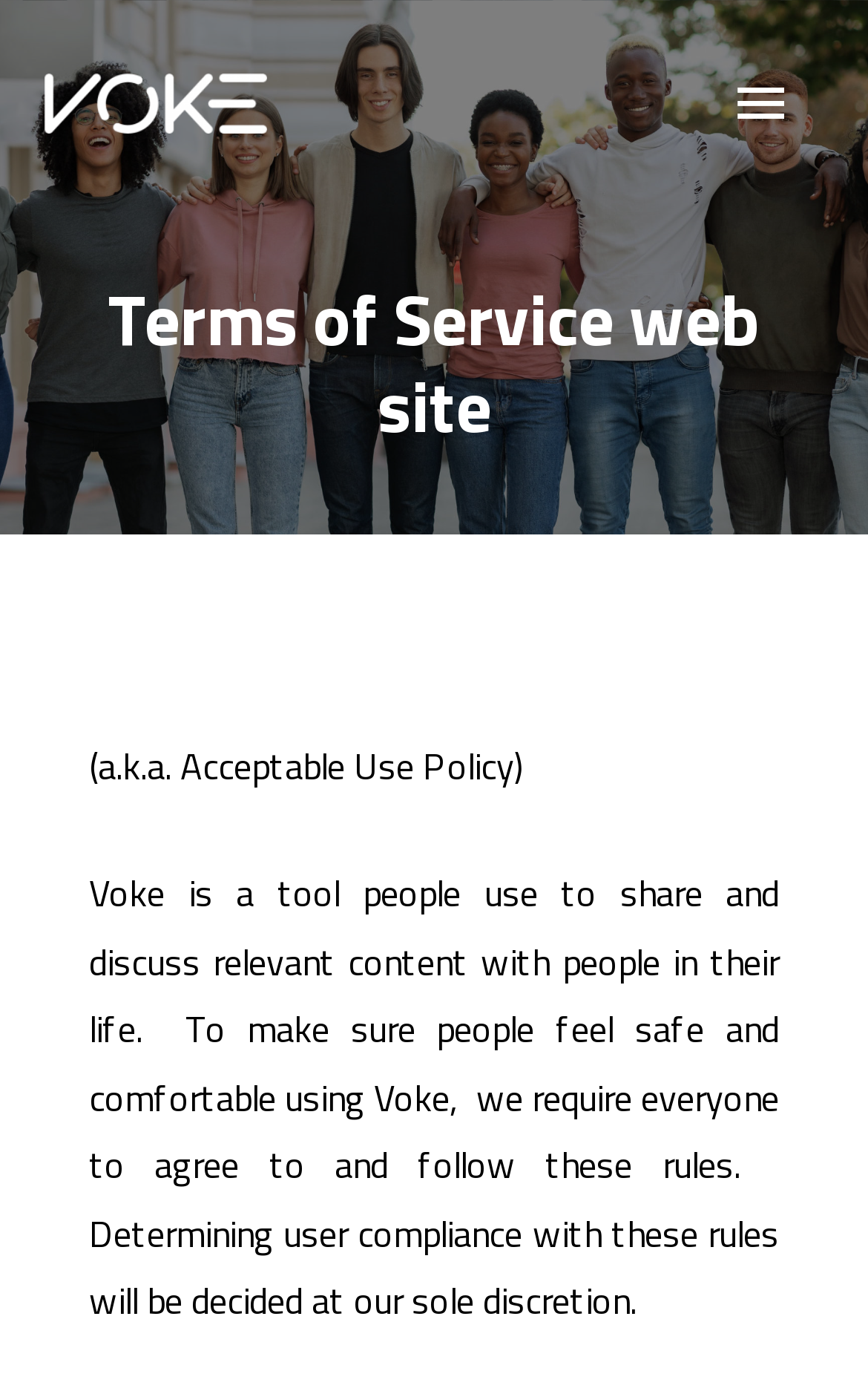Offer an extensive depiction of the webpage and its key elements.

The webpage is titled "Terms of Service web site – VOKE" and features a prominent image at the top, spanning the entire width of the page. Below the image, there is a link to "christian app voke" accompanied by a small icon, positioned on the left side of the page. 

On the top right corner, there is a button labeled "Main Menu" which, when expanded, controls the primary menu. 

The main content of the page is headed by a title "Terms of Service web site" followed by a subtitle "(a.k.a. Acceptable Use Policy)" in smaller text. Below the title, there is a paragraph of text that explains the purpose of the terms of service, stating that Voke is a platform for sharing and discussing content, and that users must agree to and follow the rules to ensure a safe and comfortable experience.